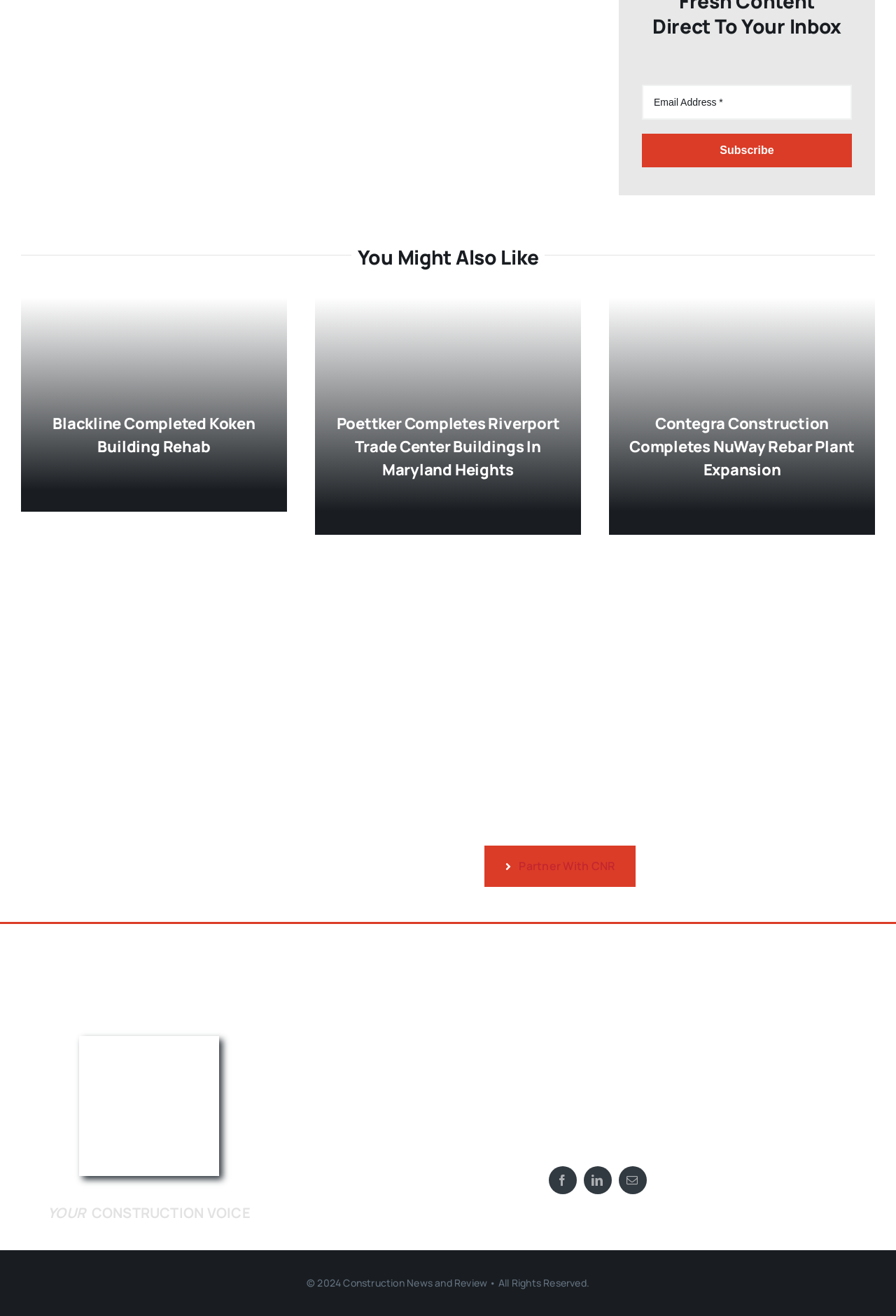How many articles are featured on this page?
Kindly give a detailed and elaborate answer to the question.

There are three headings with links below them, each describing a different article, indicating that there are three featured articles on this page.